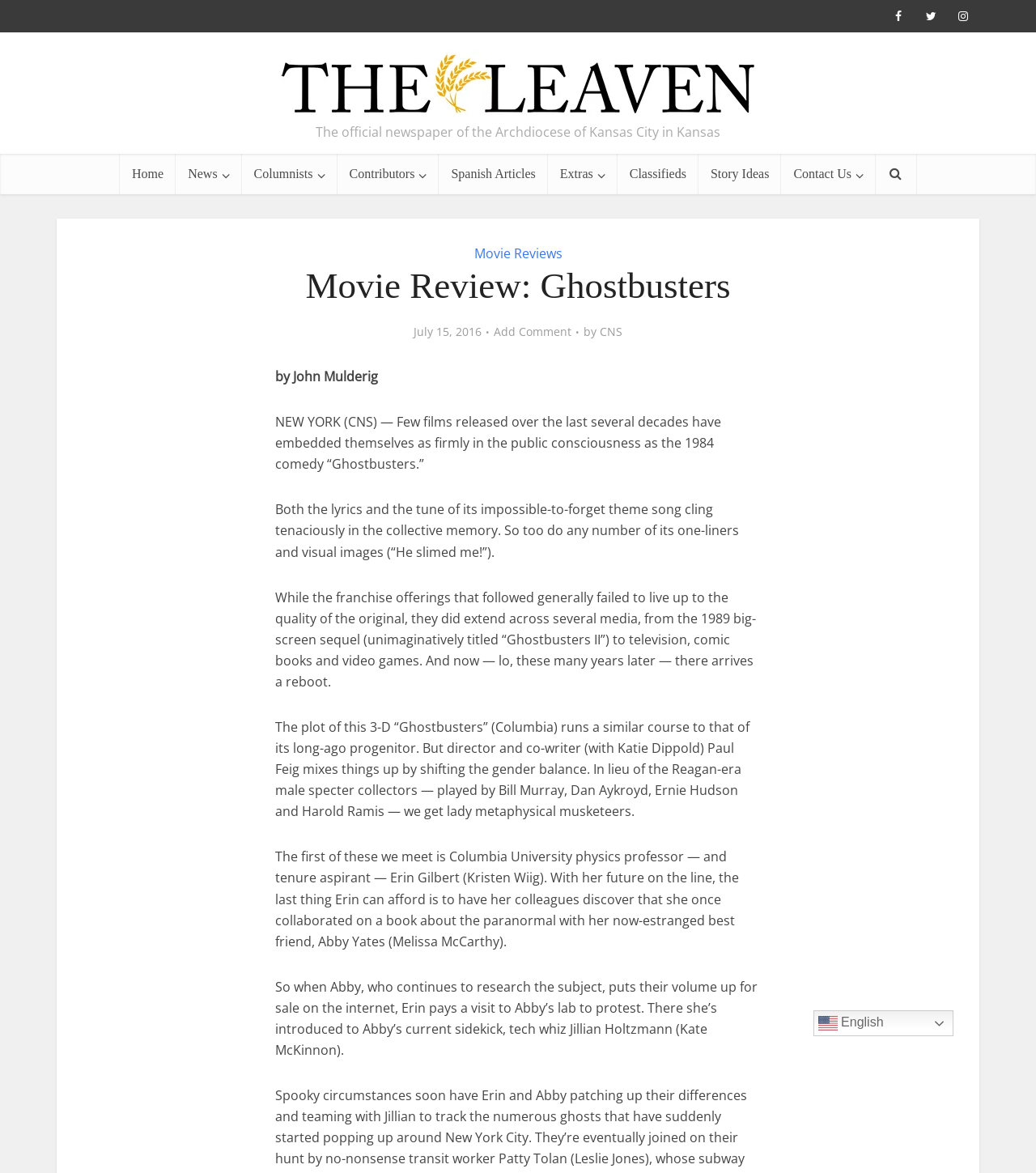Please specify the bounding box coordinates for the clickable region that will help you carry out the instruction: "Click the Home link".

[0.116, 0.131, 0.17, 0.166]